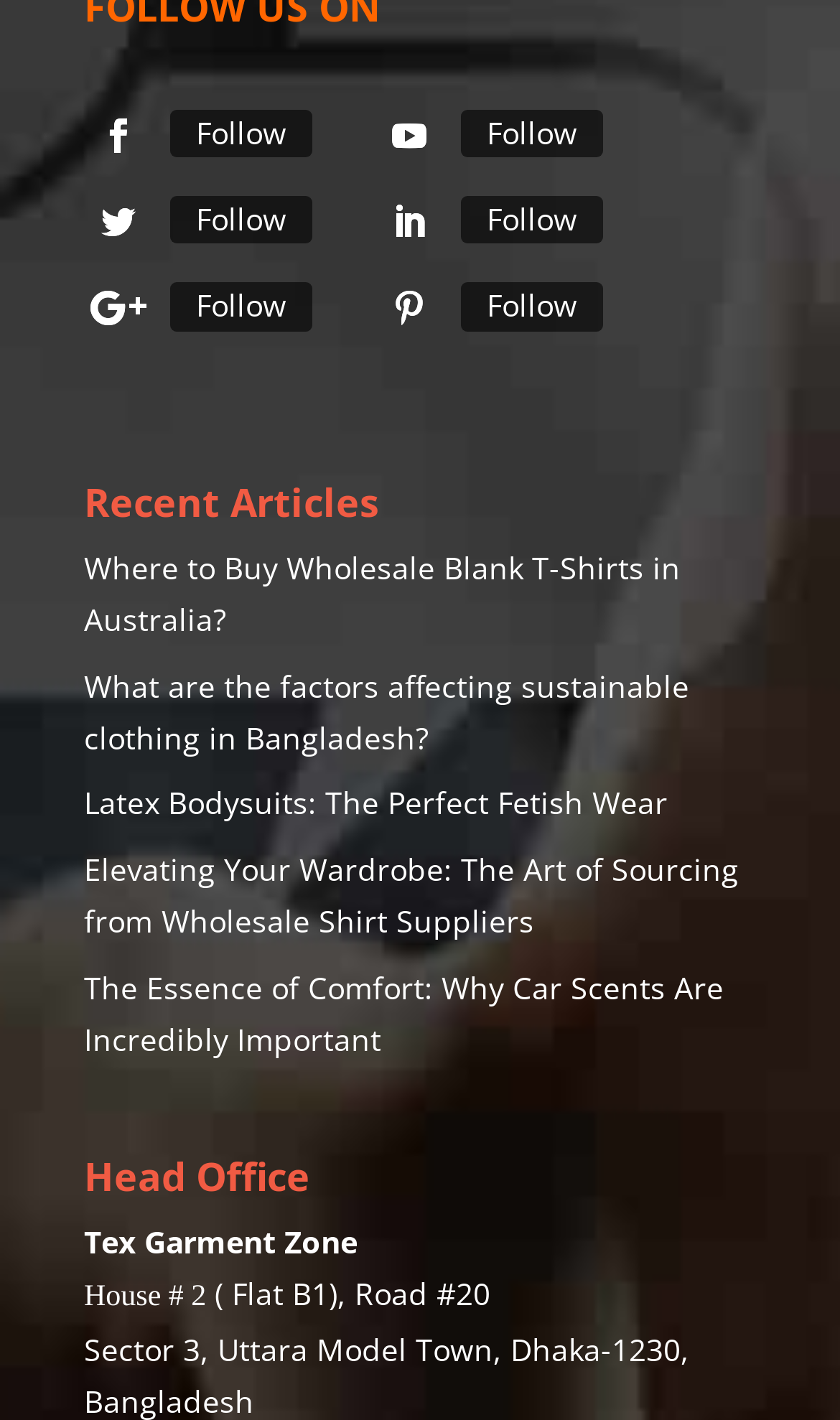Examine the image and give a thorough answer to the following question:
What is the road number of the head office address?

I looked for the address of the head office and found the static text '( Flat B1), Road #20', which indicates that the road number is 20.